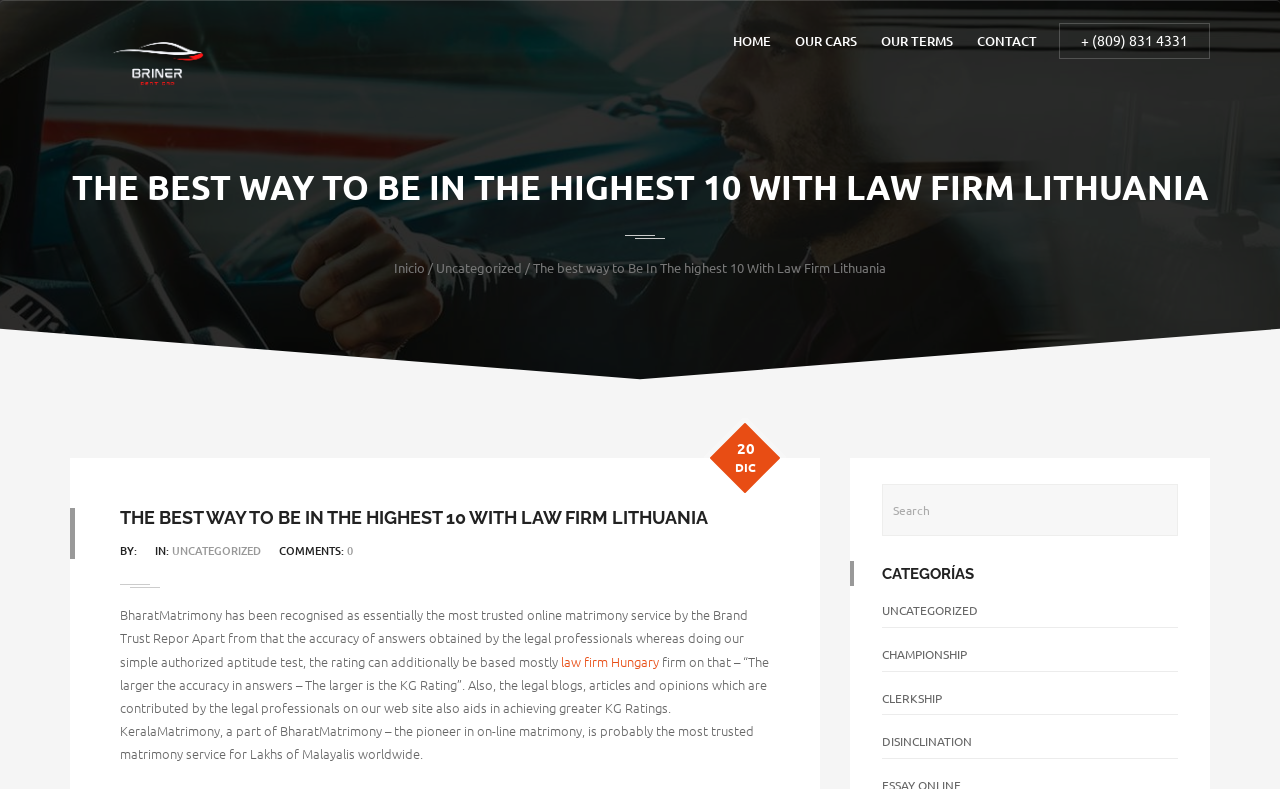Can you show the bounding box coordinates of the region to click on to complete the task described in the instruction: "contact us"?

[0.763, 0.001, 0.81, 0.104]